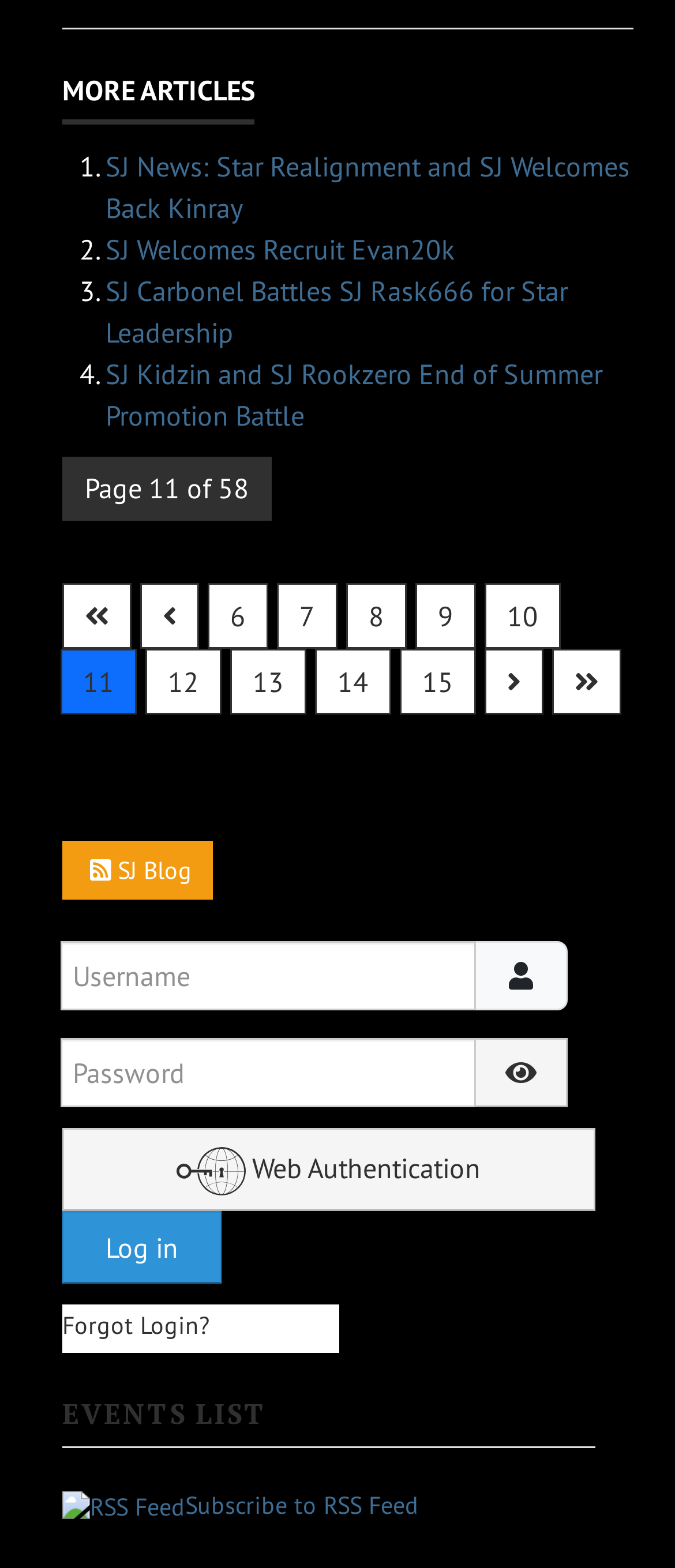Find the bounding box coordinates for the element described here: "aria-label="Go to previous page"".

[0.208, 0.371, 0.295, 0.413]